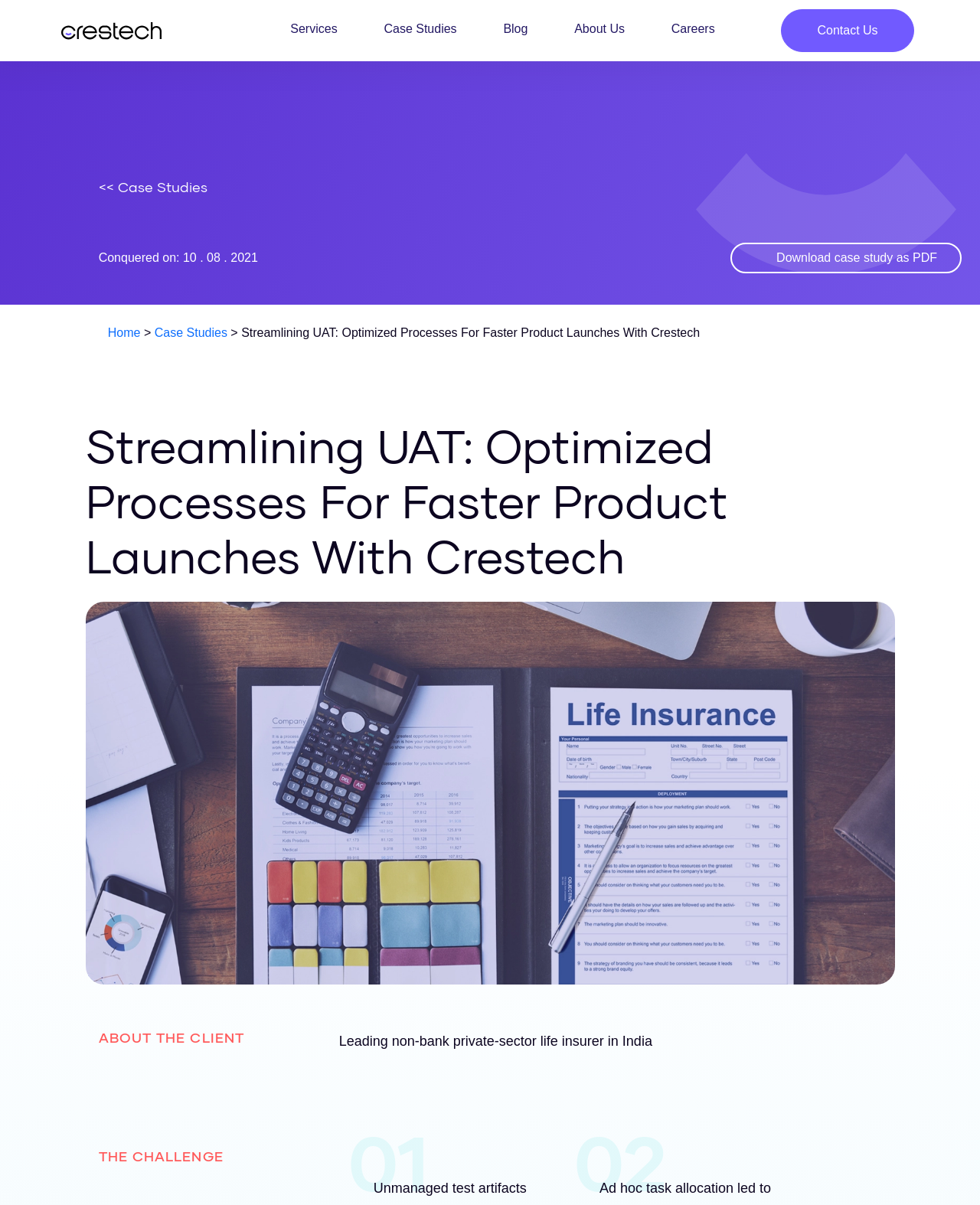How many links are there in the top navigation bar?
Please respond to the question with a detailed and informative answer.

The top navigation bar has links to 'Services', 'Case Studies', 'Blog', 'About Us', 'Careers', and 'Contact Us', which makes a total of 6 links.